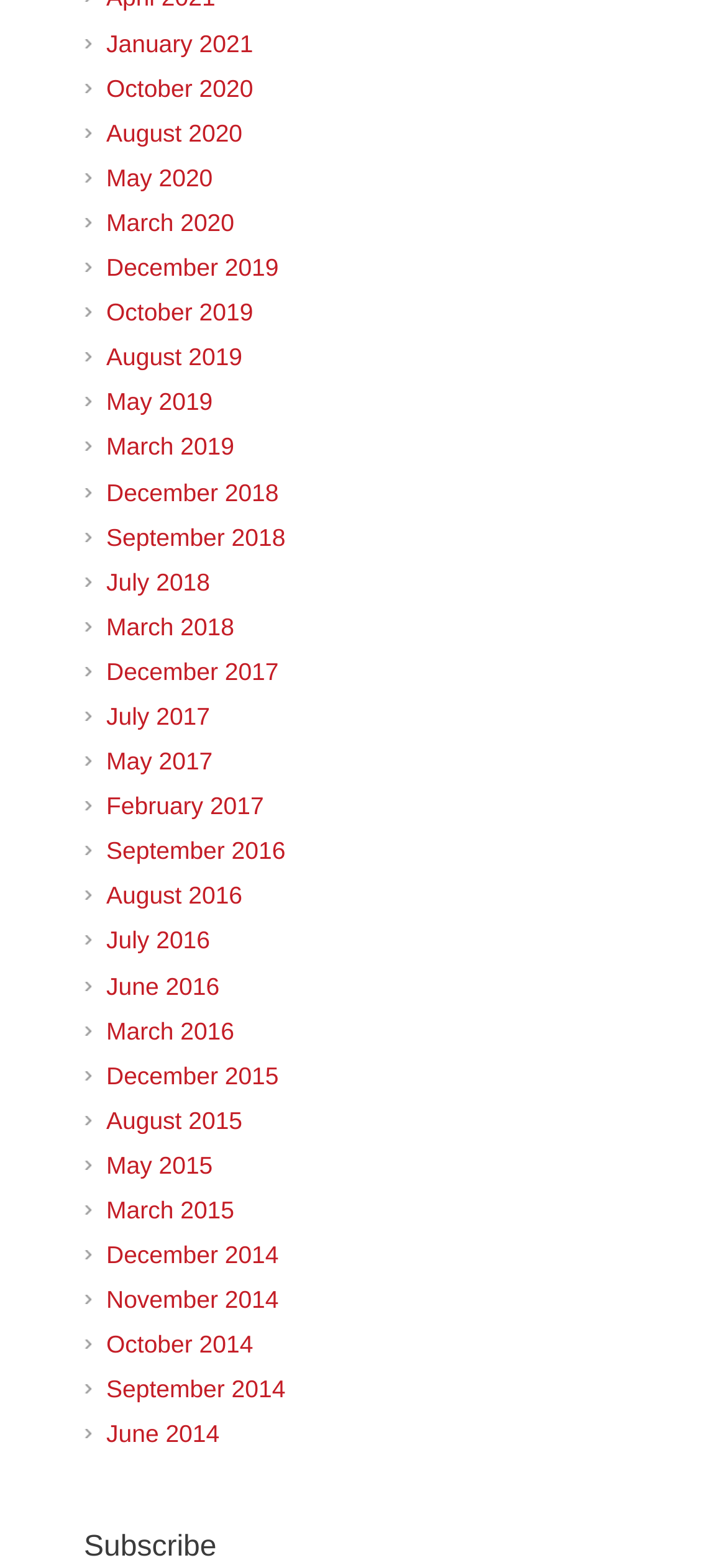Please specify the bounding box coordinates of the clickable region to carry out the following instruction: "View December 2015". The coordinates should be four float numbers between 0 and 1, in the format [left, top, right, bottom].

[0.146, 0.677, 0.383, 0.695]